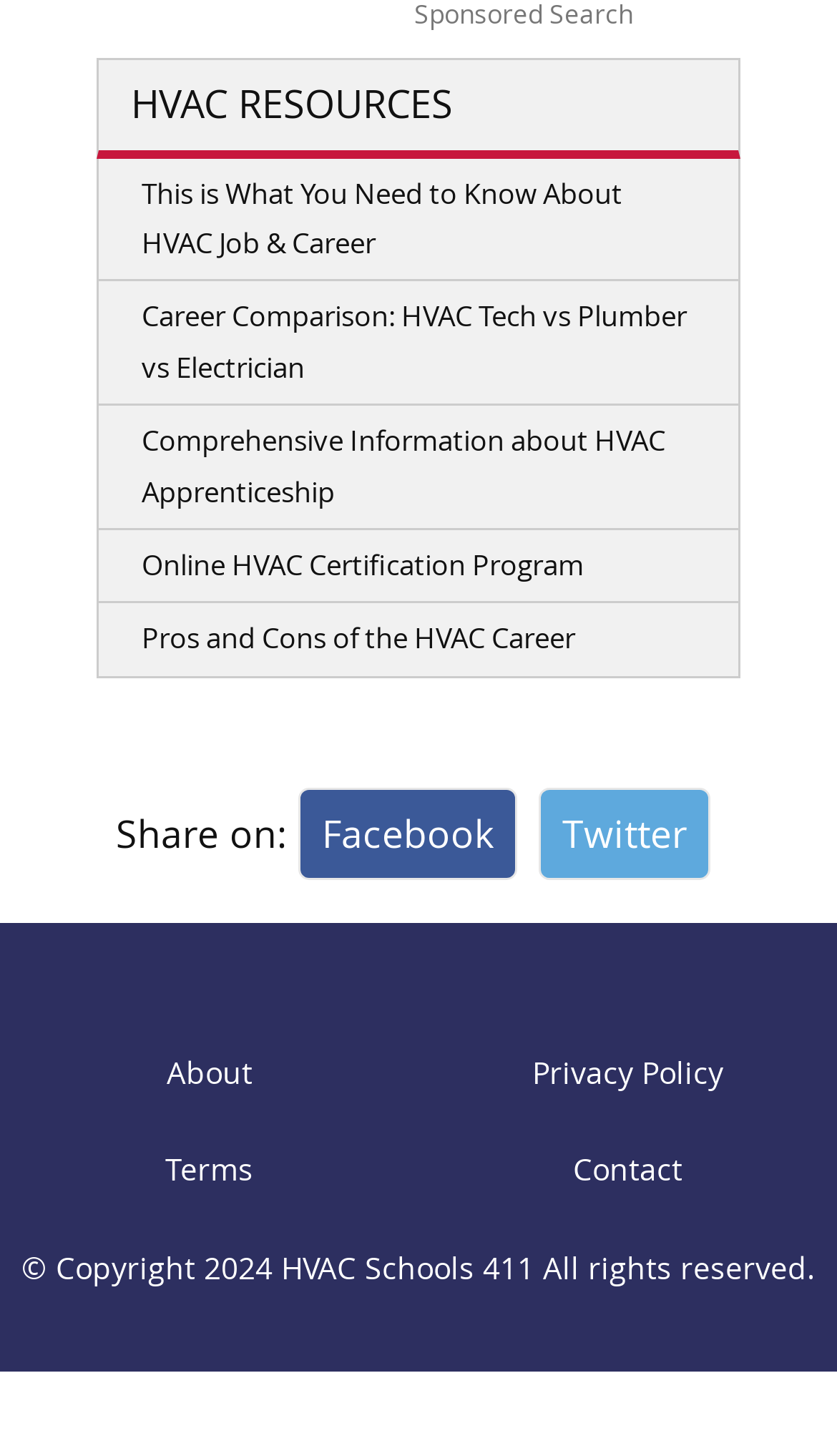What social media platforms can you share this webpage on?
Give a single word or phrase as your answer by examining the image.

Facebook and Twitter